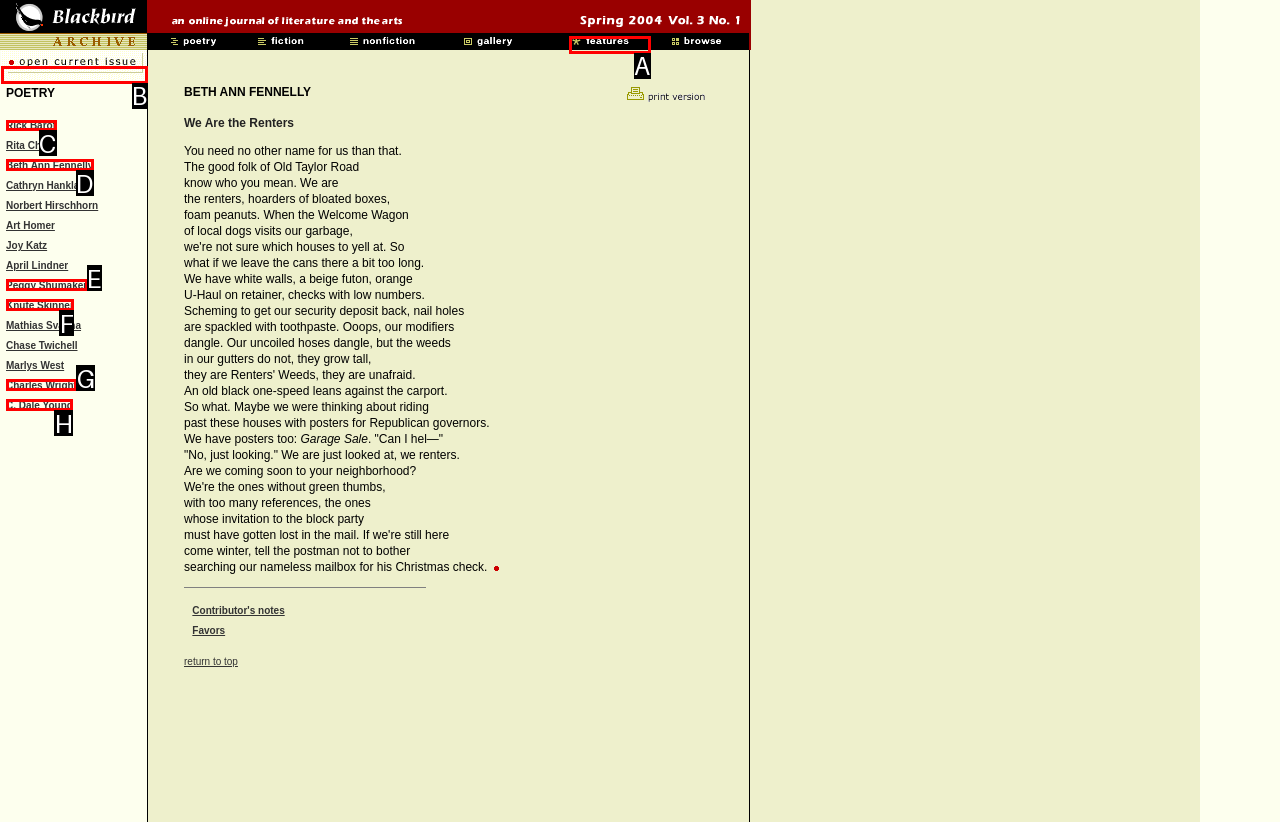Select the right option to accomplish this task: click the link to Rick Barot's poetry. Reply with the letter corresponding to the correct UI element.

C